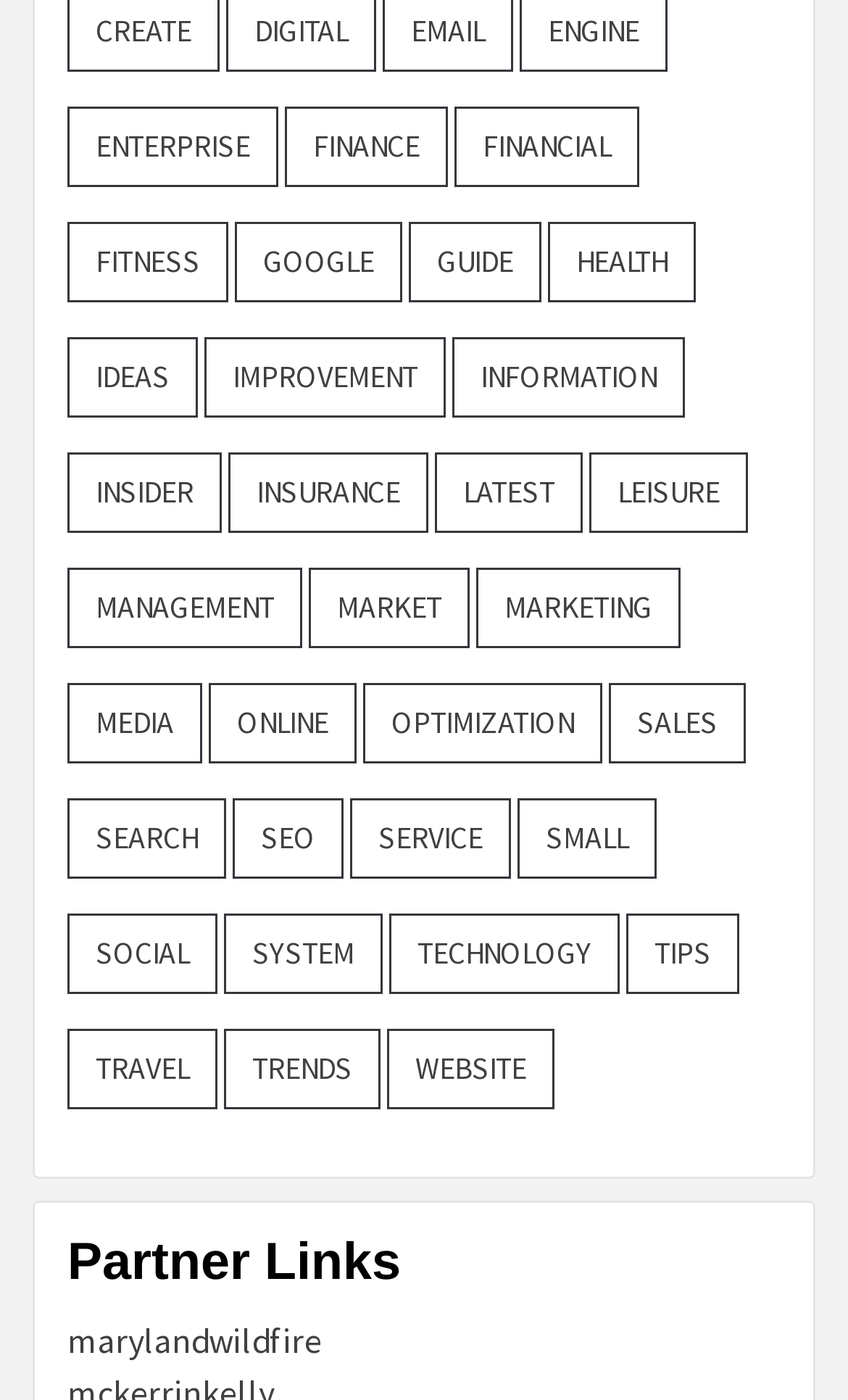Please find the bounding box coordinates of the clickable region needed to complete the following instruction: "go to google". The bounding box coordinates must consist of four float numbers between 0 and 1, i.e., [left, top, right, bottom].

[0.277, 0.158, 0.474, 0.216]